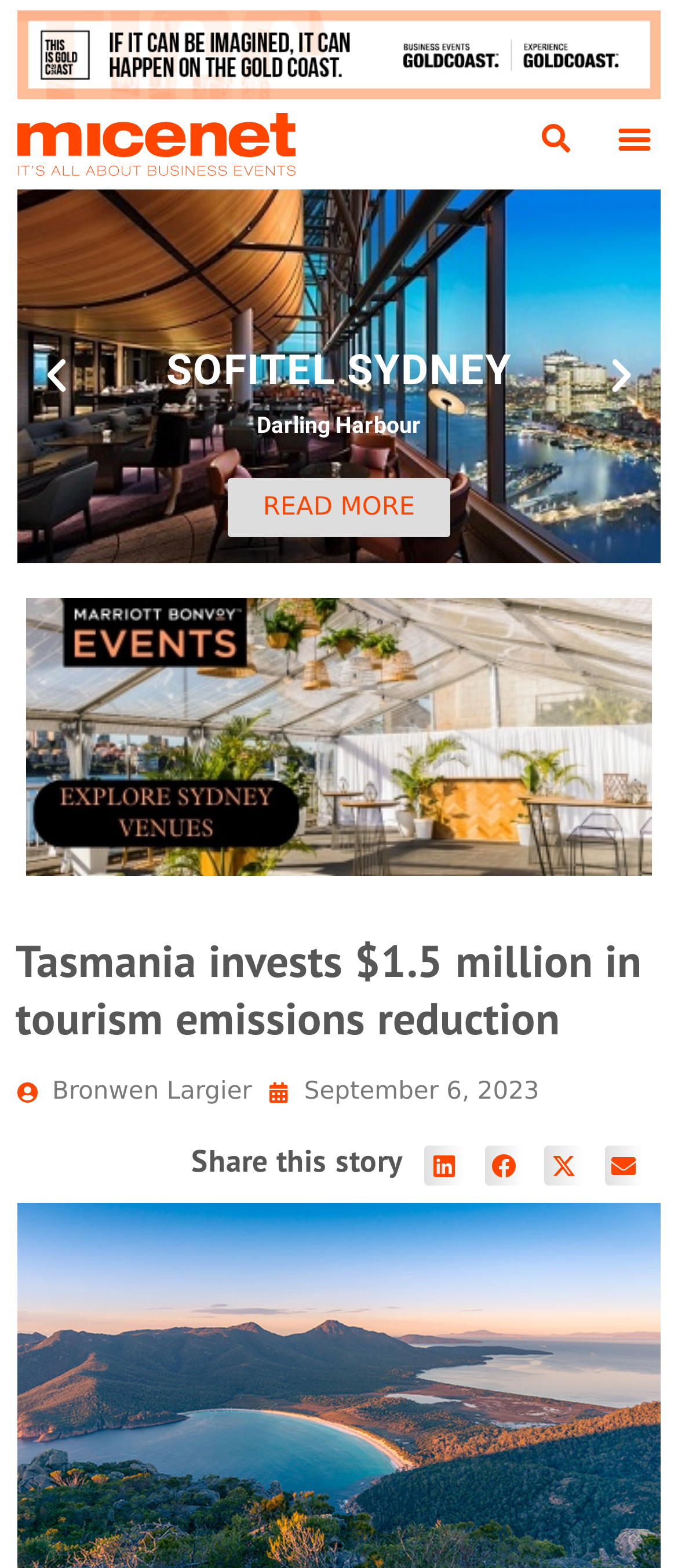Please specify the bounding box coordinates of the area that should be clicked to accomplish the following instruction: "Share this story on LinkedIn". The coordinates should consist of four float numbers between 0 and 1, i.e., [left, top, right, bottom].

[0.626, 0.731, 0.683, 0.756]